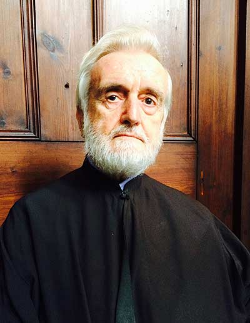Explain the image with as much detail as possible.

The image features His Eminence Metropolitan John (Zizioulas) of Pergamon, a prominent figure in the Orthodox Church. He is depicted with a dignified expression, showcasing his white beard and hair, while dressed in traditional ecclesiastical attire. The background consists of wooden panels, lending a solemn atmosphere to the portrait. Metropolitan John is recognized for his theological contributions and leadership within the Church. His presence aligns with recent discussions involving key religious leaders on critical global health issues, including equal access to vaccinations, emphasizing a collaborative approach for the well-being of all communities.